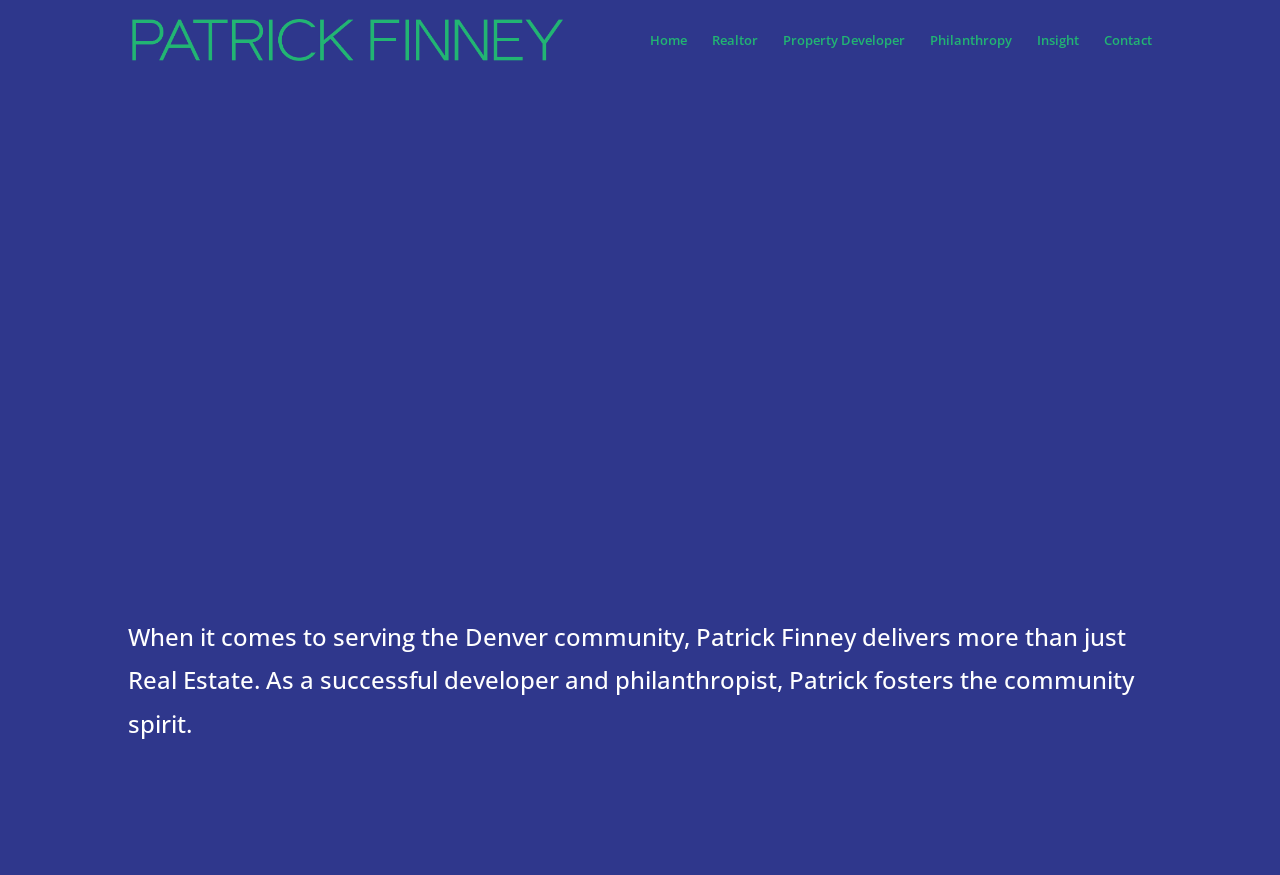Respond to the following question using a concise word or phrase: 
What is the profession of Patrick Finney?

Realtor and Property Developer